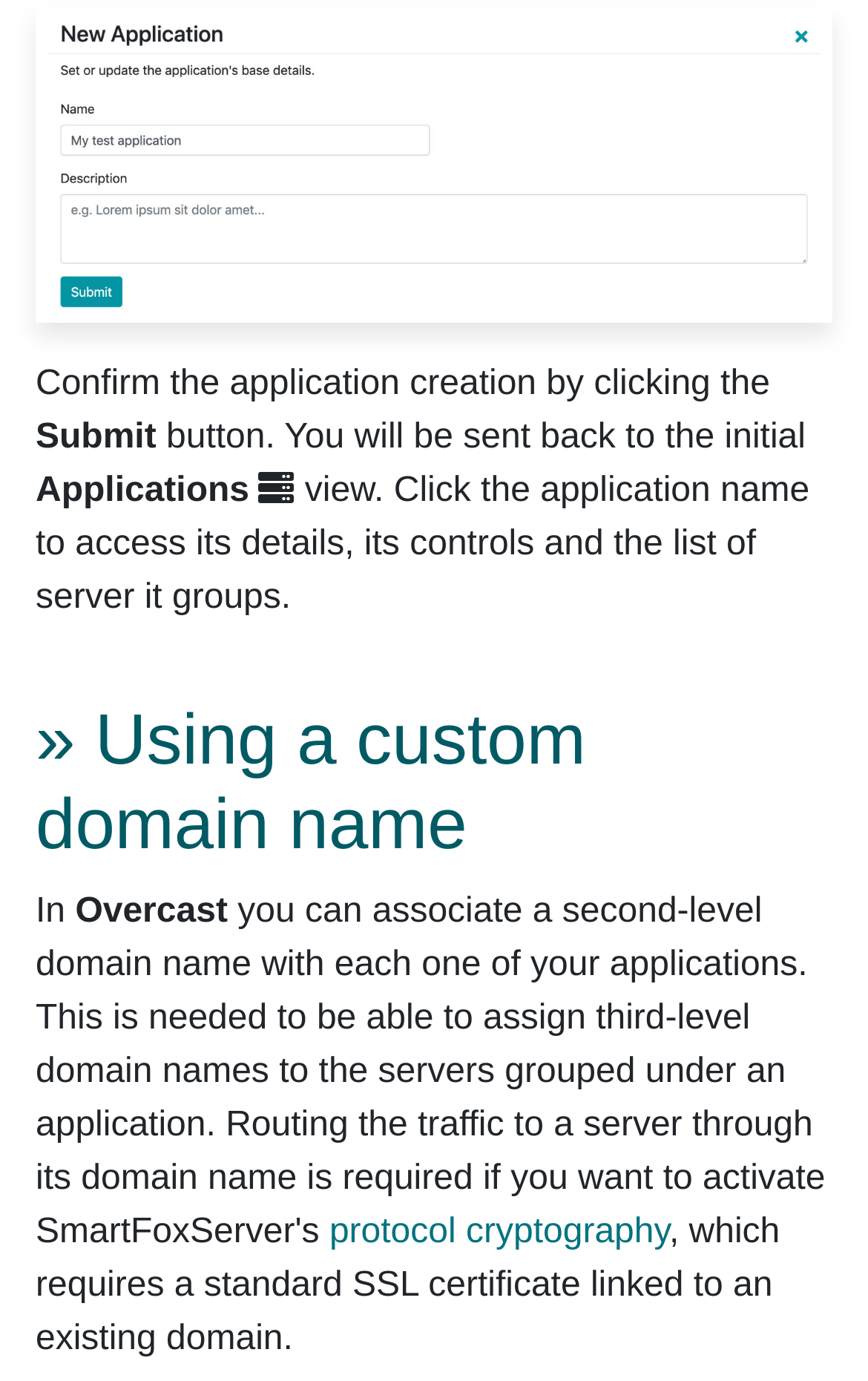Please analyze the image and give a detailed answer to the question:
What is the current view described as?

The text describes the current view as the application view, where the application name can be clicked to access its details, controls, and the list of servers it groups.